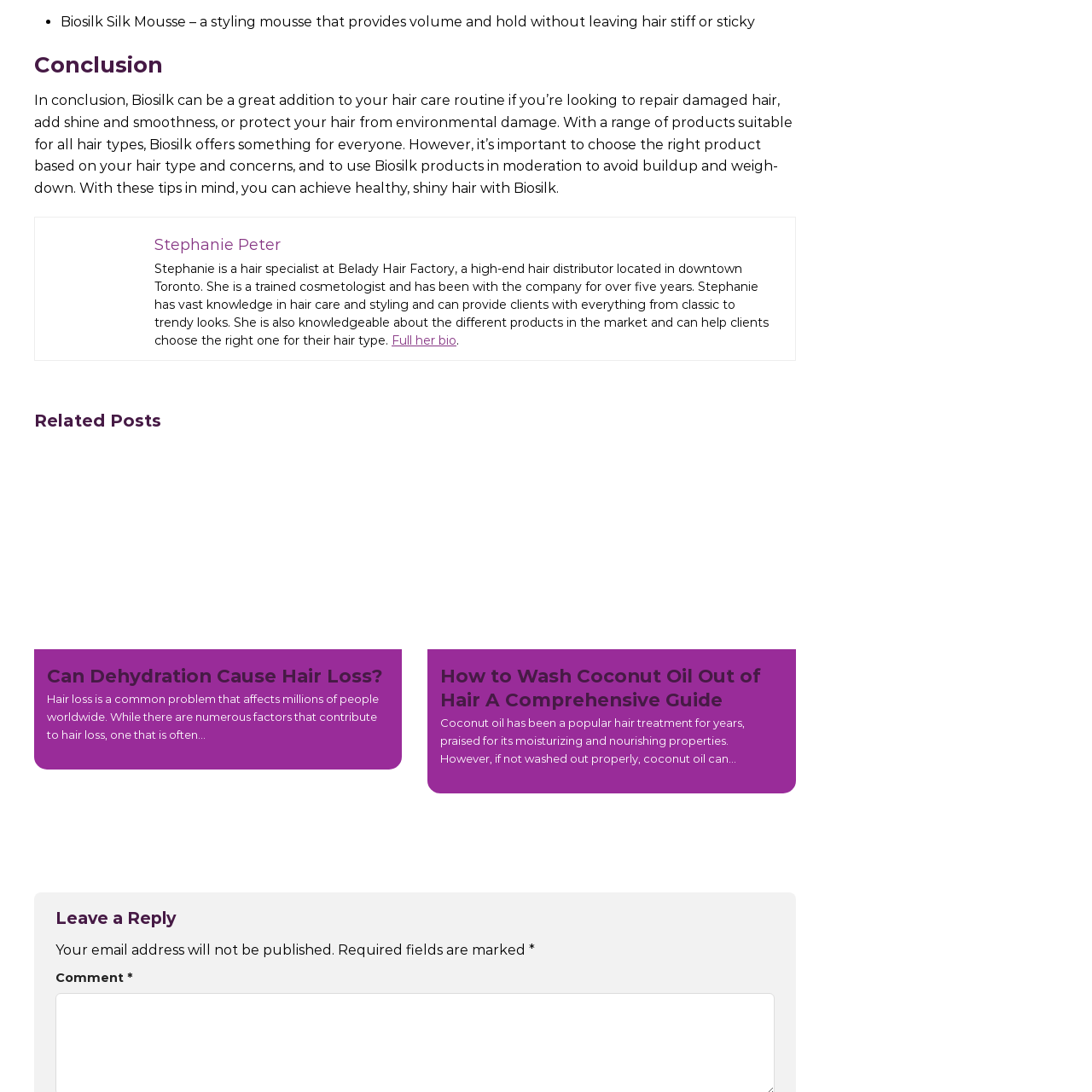What is the location of Belady Hair Factory?
Please observe the details within the red bounding box in the image and respond to the question with a detailed explanation based on what you see.

According to the caption, Stephanie Peter is a hair specialist at Belady Hair Factory in Toronto, which indicates that the factory is located in Toronto.